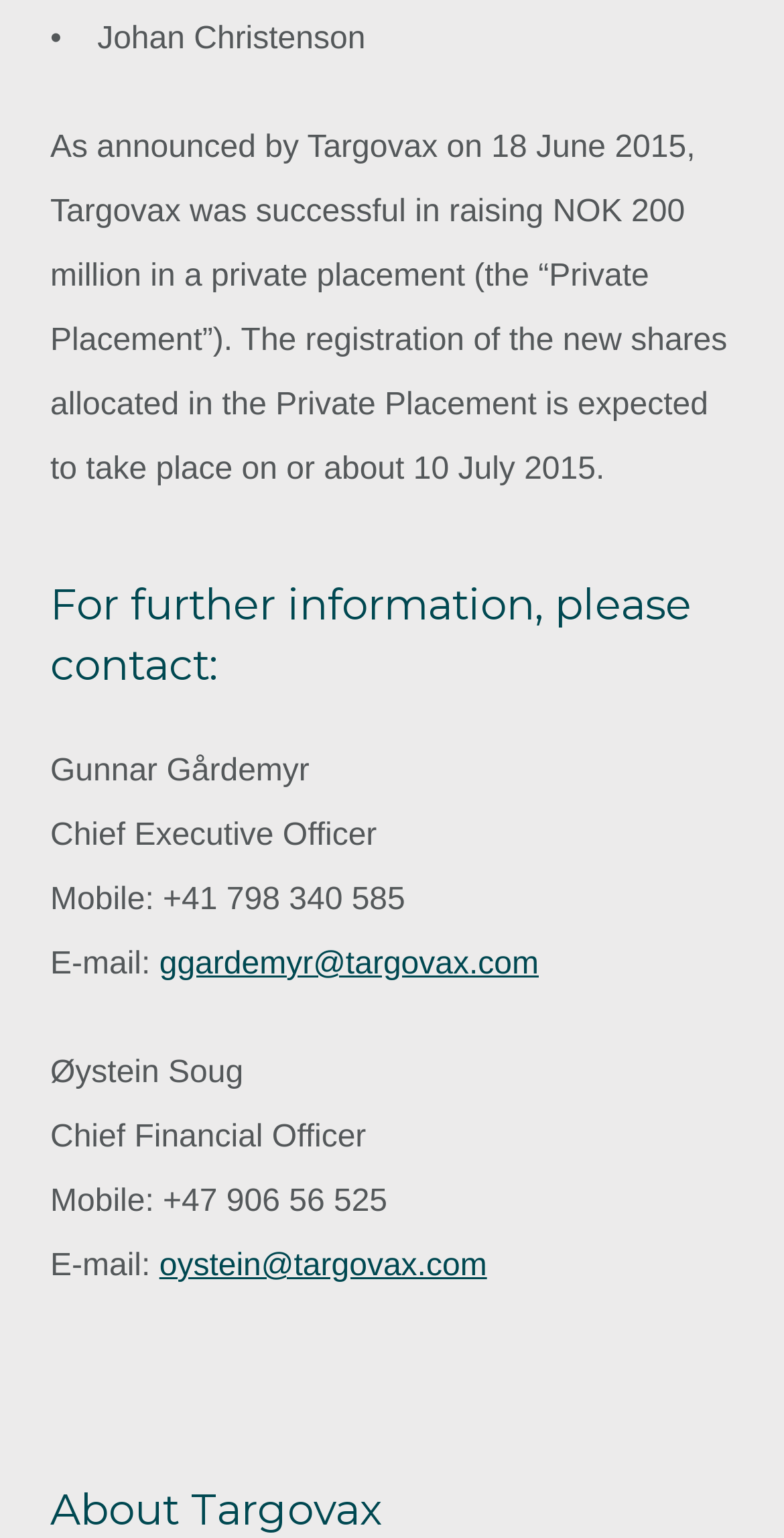What is the expected registration date of the new shares?
Can you offer a detailed and complete answer to this question?

I found the answer by looking at the text element with the text 'The registration of the new shares allocated in the Private Placement is expected to take place on or about 10 July 2015.'. This suggests that the expected registration date of the new shares is 10 July 2015.